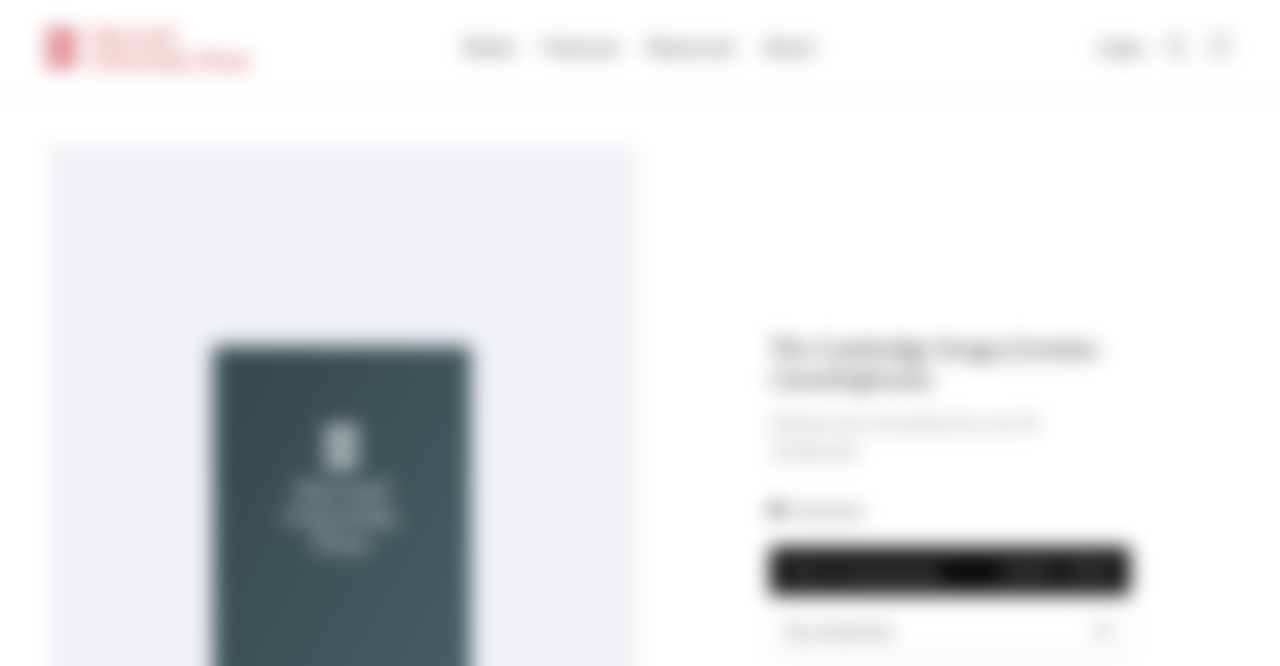How many navigation links are there at the top of the page?
From the image, respond using a single word or phrase.

5